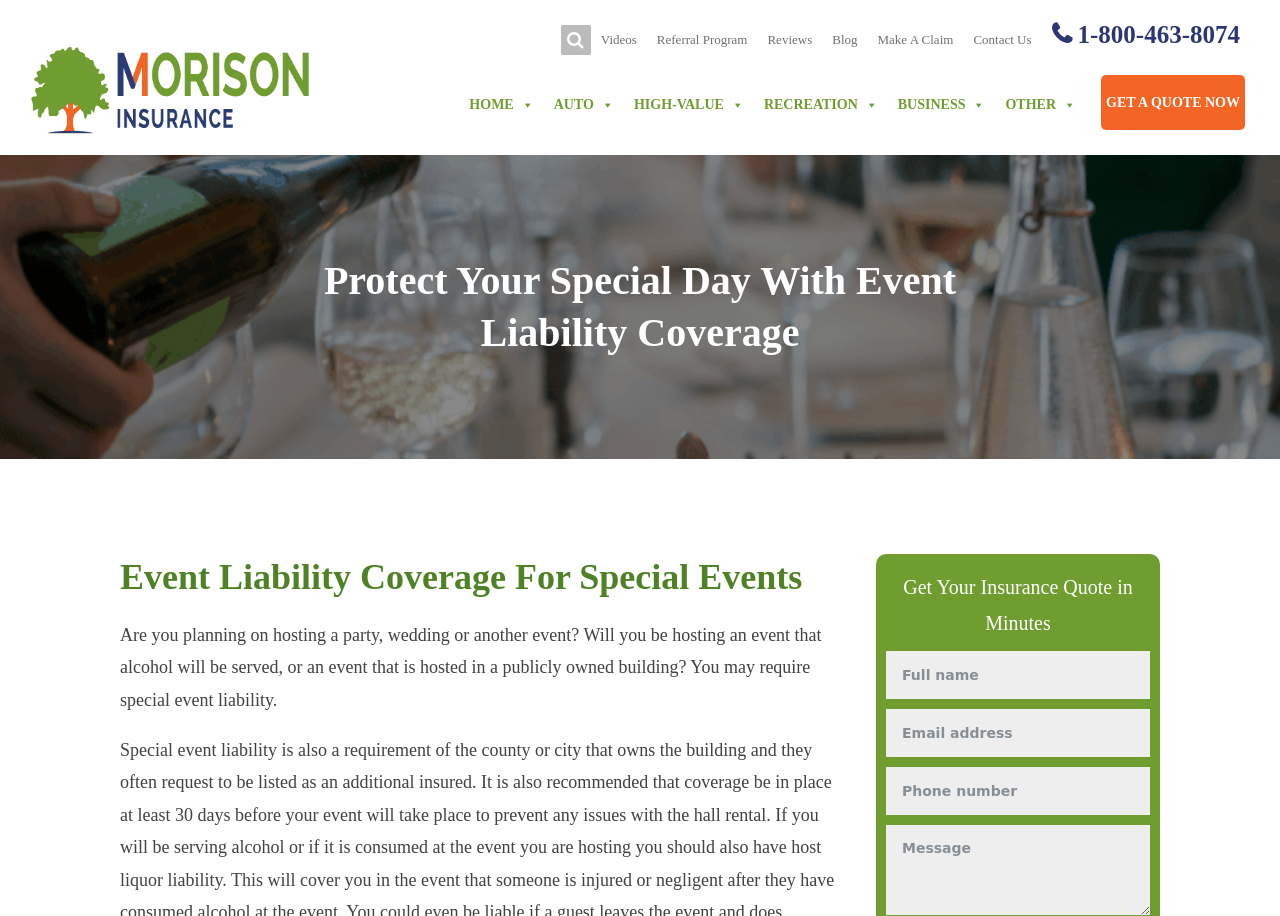Find the bounding box coordinates of the element's region that should be clicked in order to follow the given instruction: "Make a claim". The coordinates should consist of four float numbers between 0 and 1, i.e., [left, top, right, bottom].

[0.678, 0.033, 0.753, 0.055]